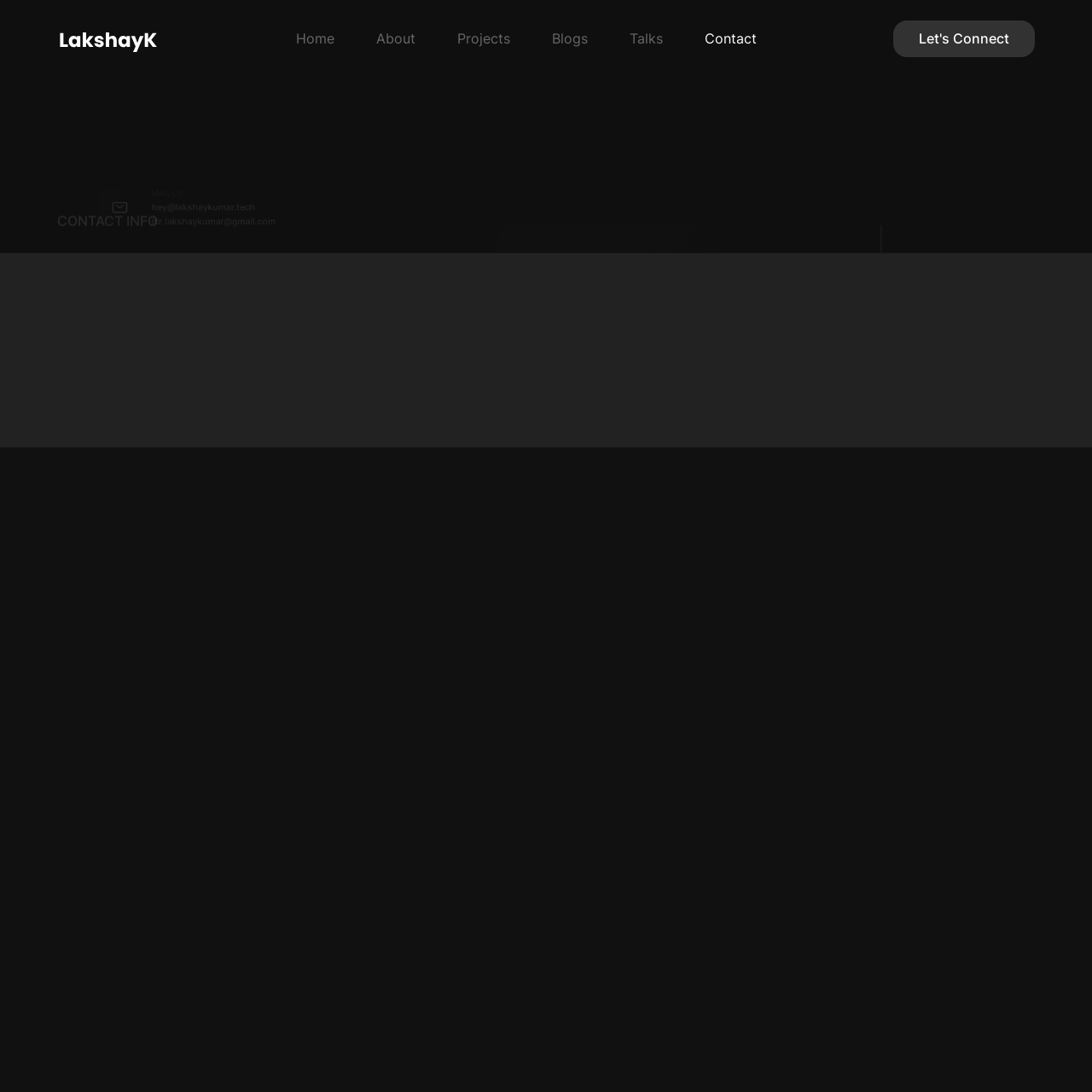Look at the image and write a detailed answer to the question: 
How many social media links are available?

I counted the number of social media links by looking at the 'SOCIAL INFO' section, where I found three links.